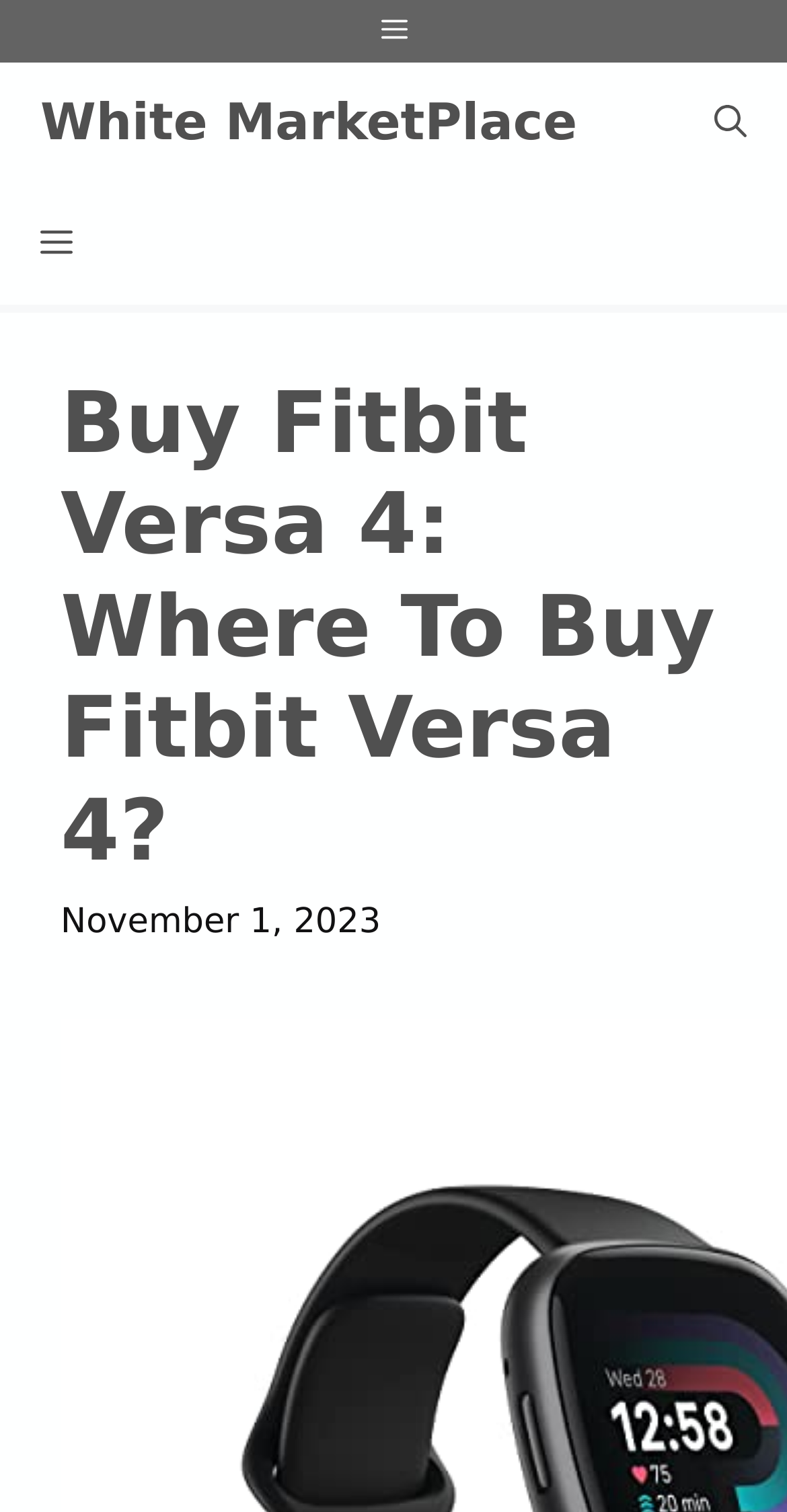Extract the top-level heading from the webpage and provide its text.

Buy Fitbit Versa 4: Where To Buy Fitbit Versa 4?